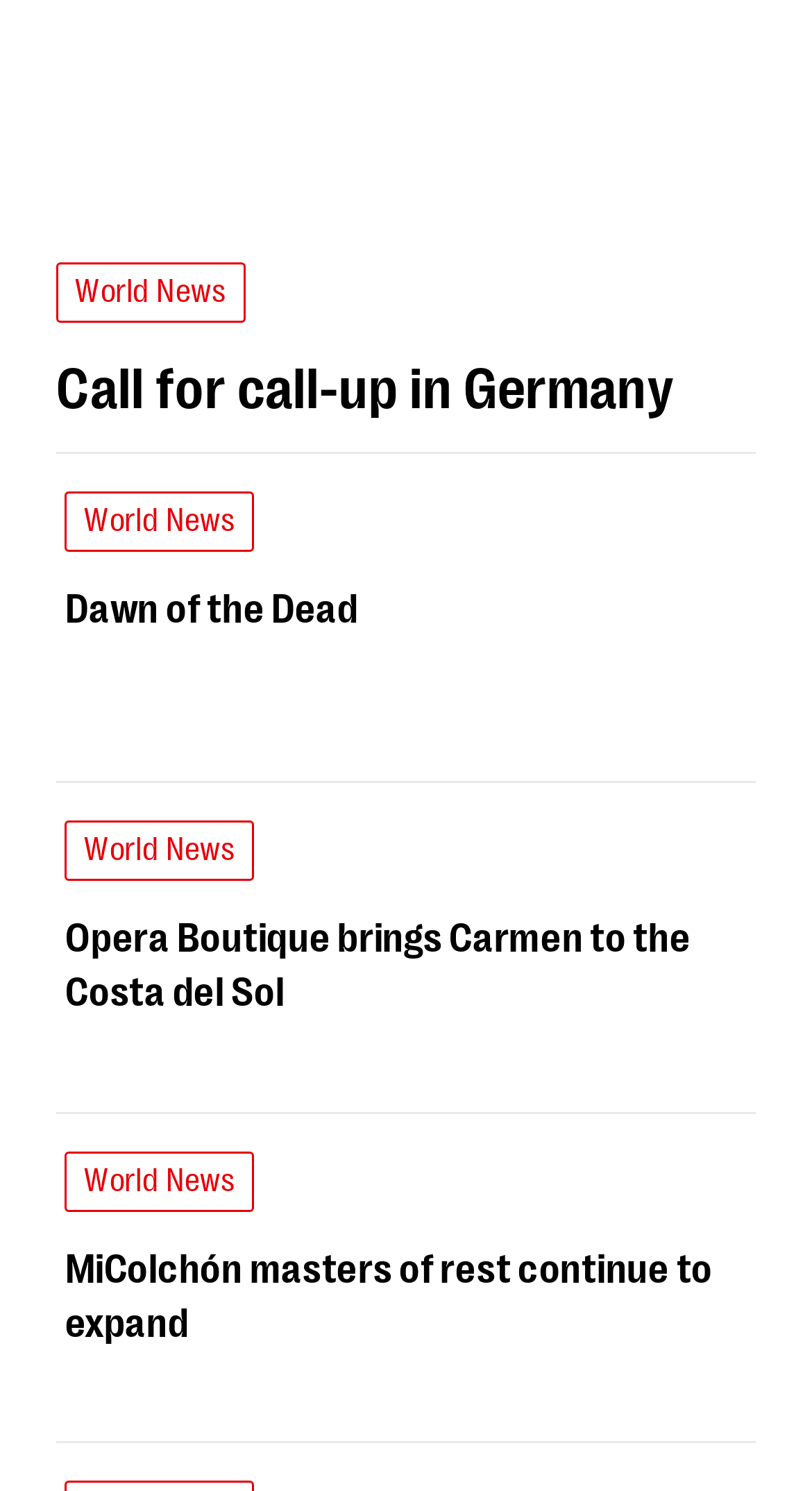Highlight the bounding box coordinates of the region I should click on to meet the following instruction: "Check out Learners Jupiters".

None